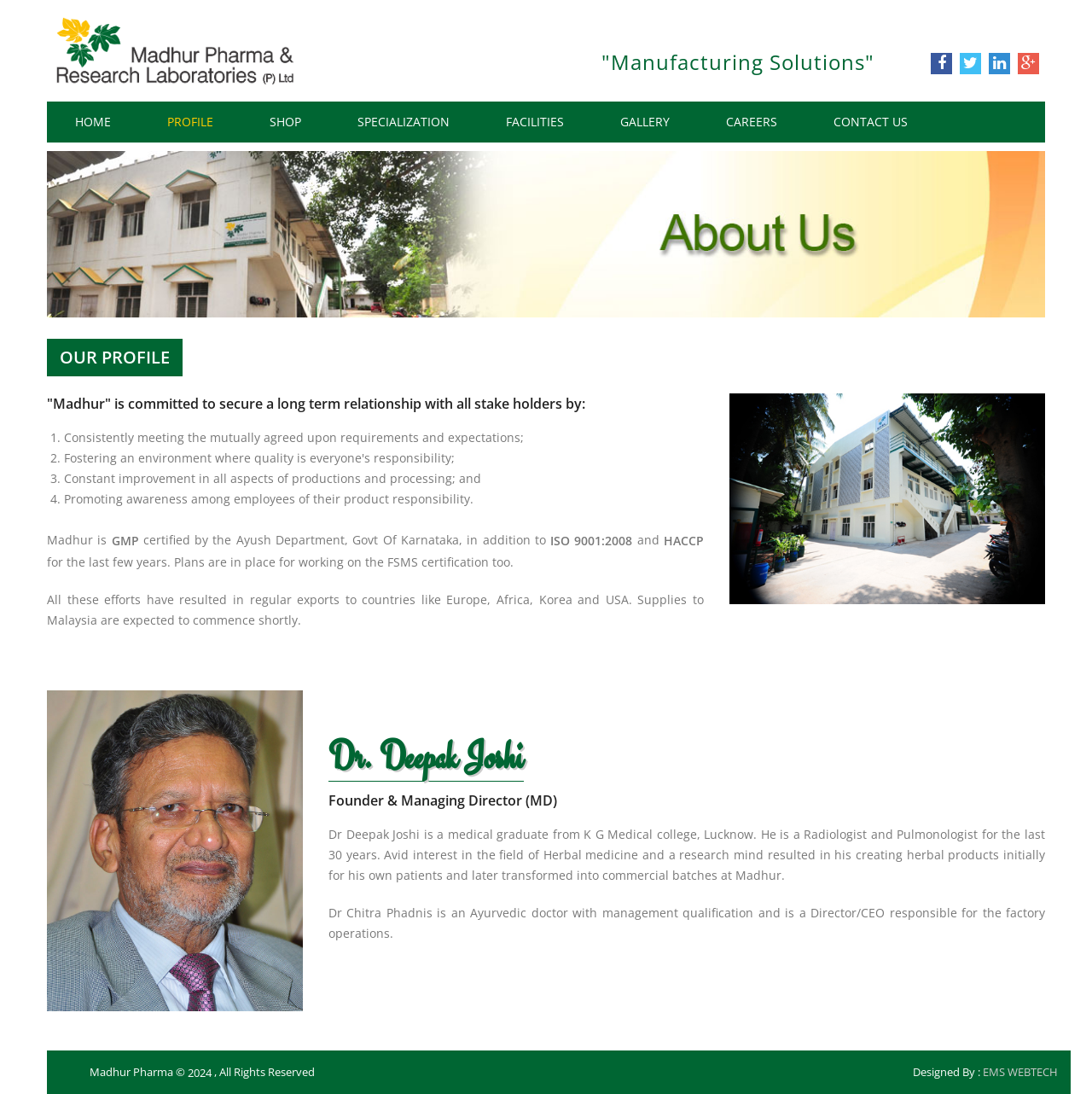Identify the bounding box coordinates of the specific part of the webpage to click to complete this instruction: "Visit the website designed by EMS WEBTECH".

[0.9, 0.972, 0.969, 0.987]